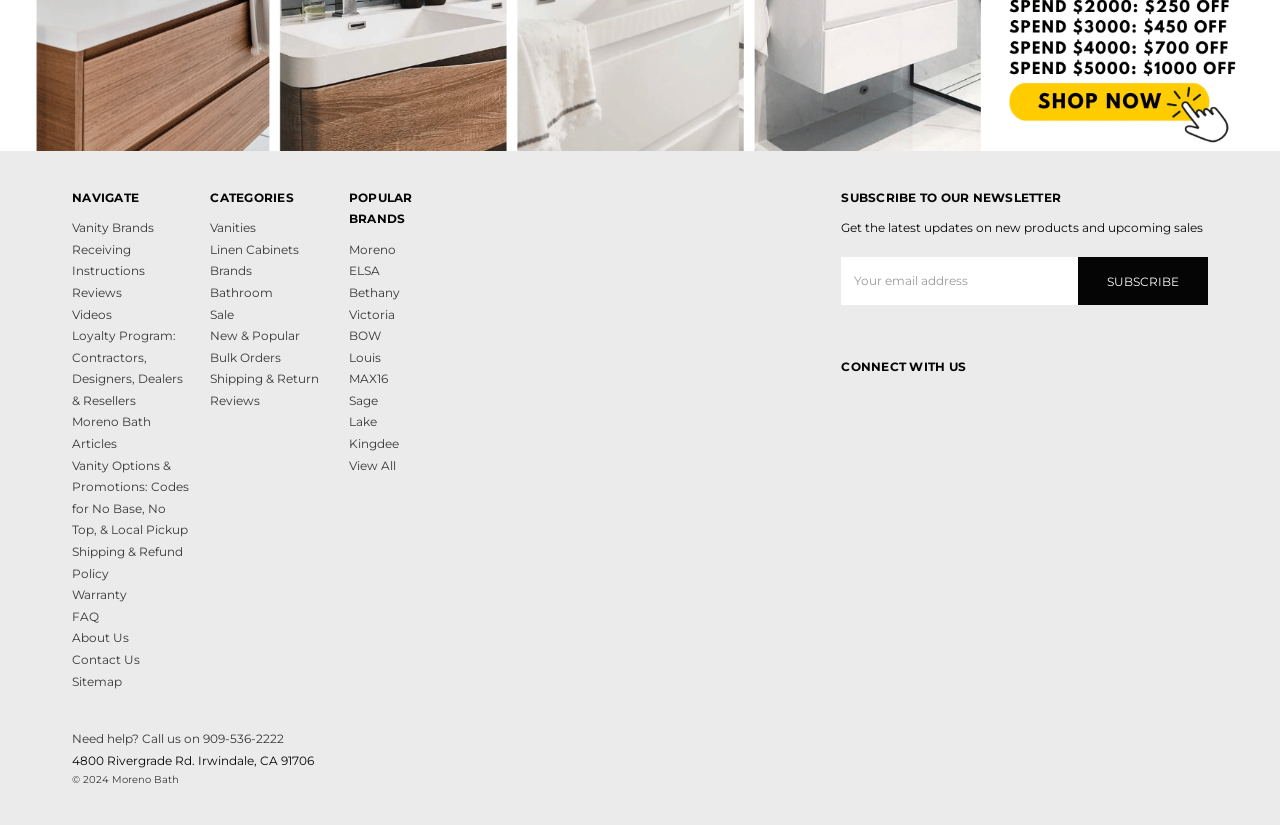What is the phone number for help?
Please describe in detail the information shown in the image to answer the question.

The phone number for help is 909-536-2222, which is a link located at the bottom of the webpage, indicating that users can call this number for assistance.